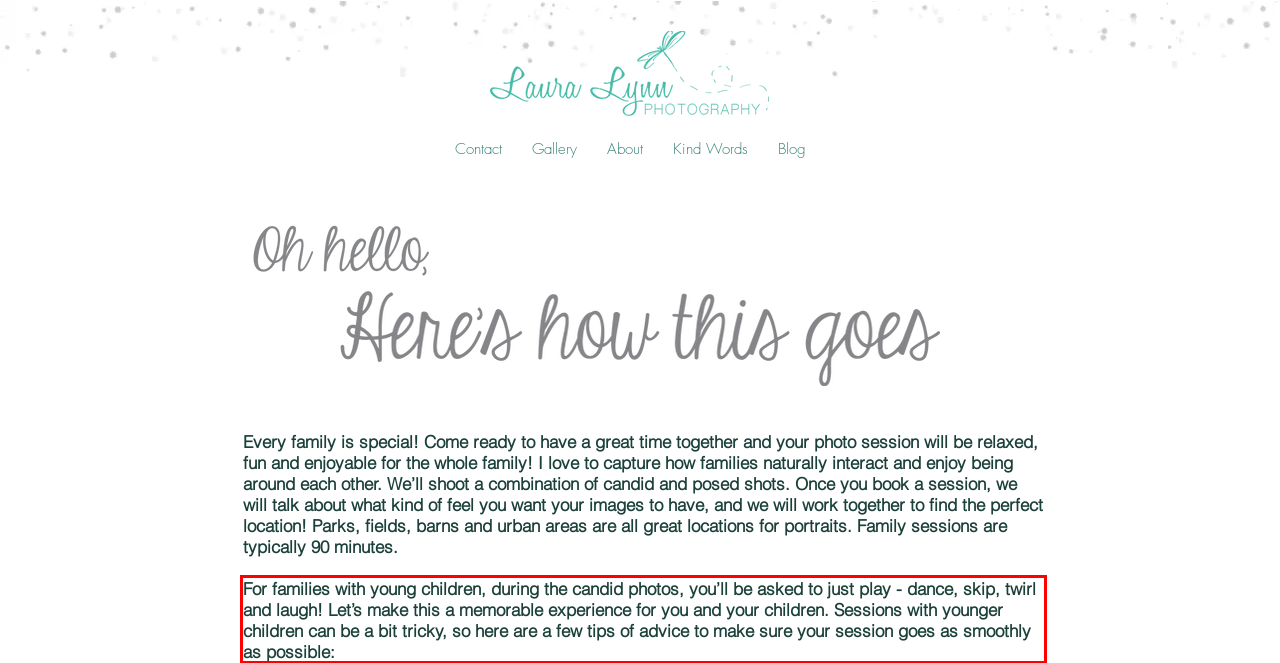You are presented with a screenshot containing a red rectangle. Extract the text found inside this red bounding box.

For families with young children, during the candid photos, you’ll be asked to just play - dance, skip, twirl and laugh! Let’s make this a memorable experience for you and your children. Sessions with younger children can be a bit tricky, so here are a few tips of advice to make sure your session goes as smoothly as possible: